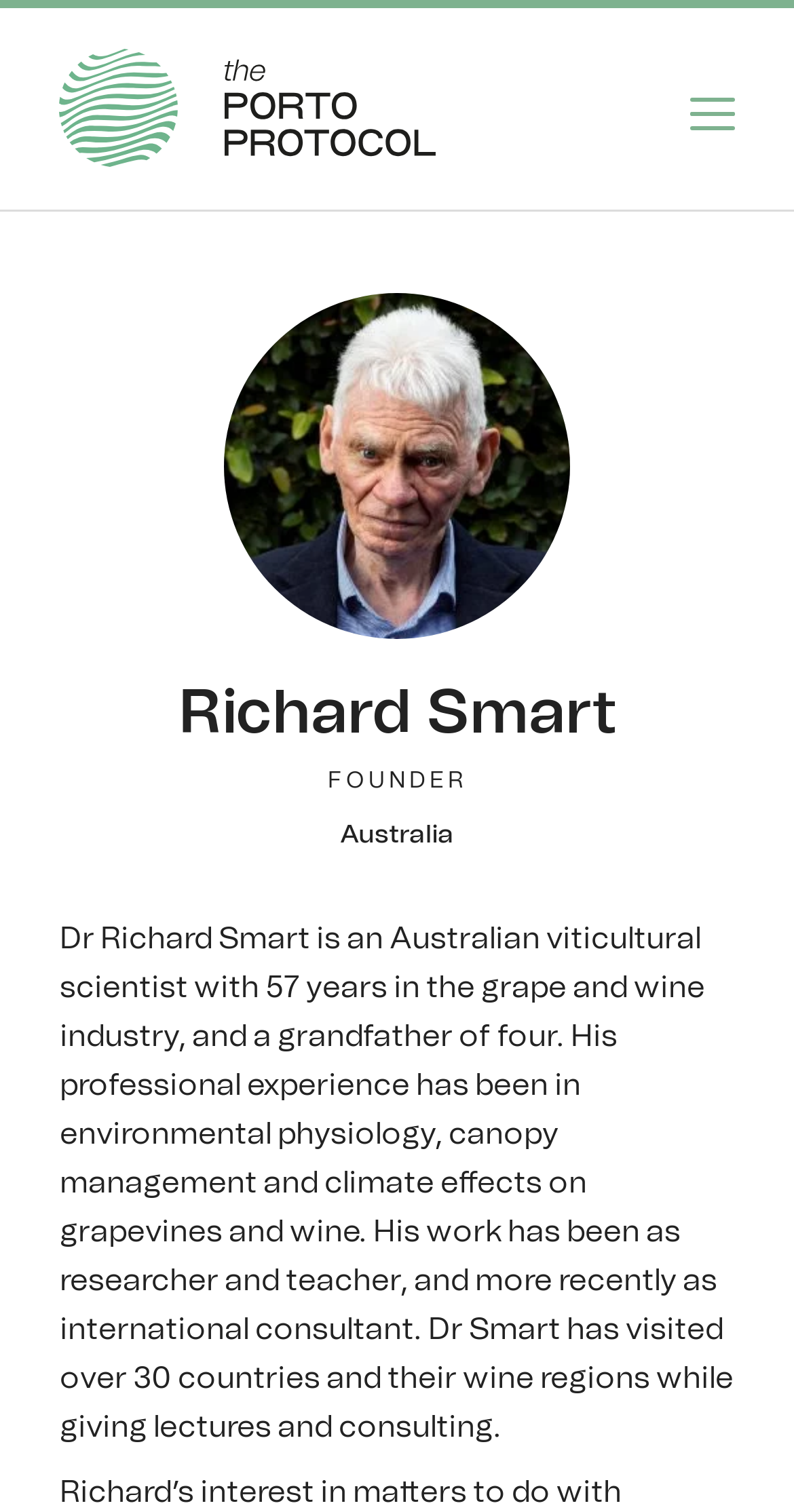Give a one-word or one-phrase response to the question:
What is Dr. Richard Smart's profession?

Viticultural scientist